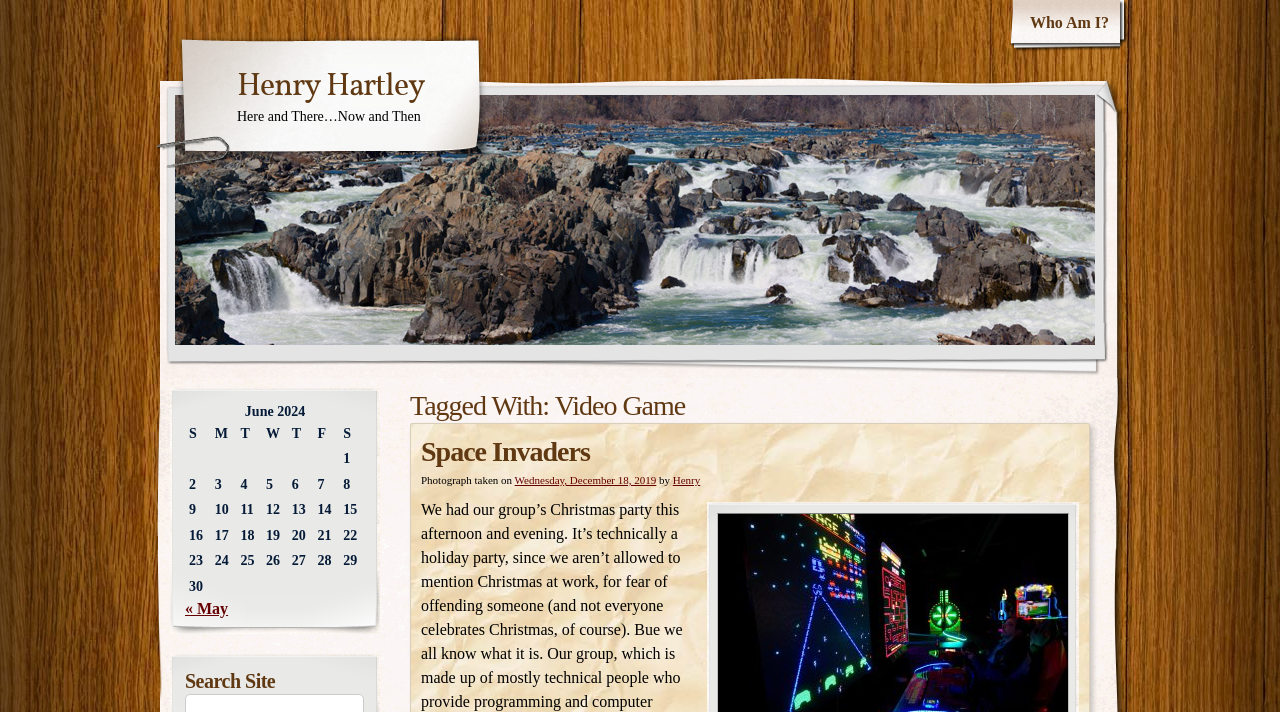What is the name of the video game mentioned?
Please craft a detailed and exhaustive response to the question.

The webpage mentions 'Space Invaders' as a video game, which is evident from the heading and the link with the same text.